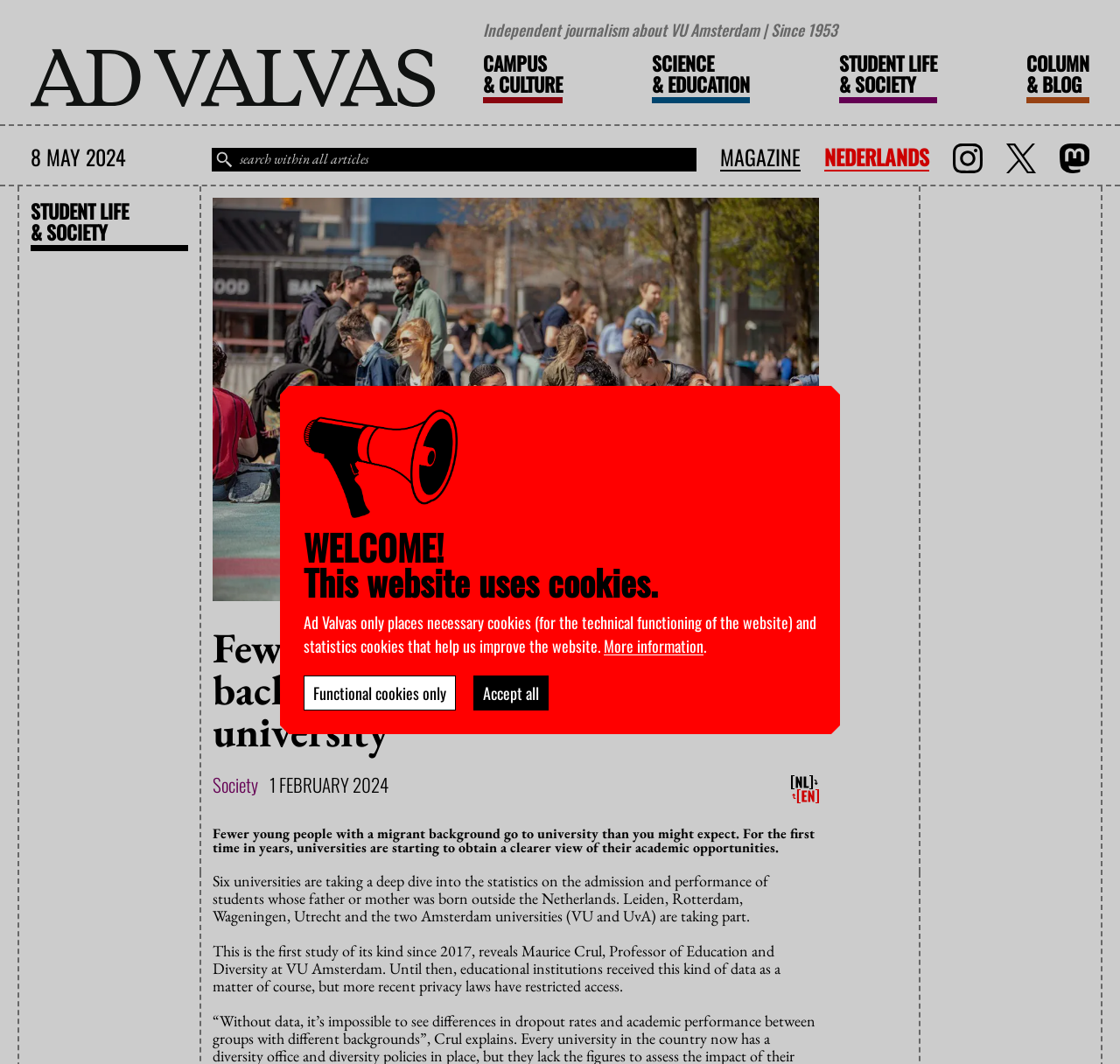Please find and provide the title of the webpage.

Fewer people with migration background than expected attend university